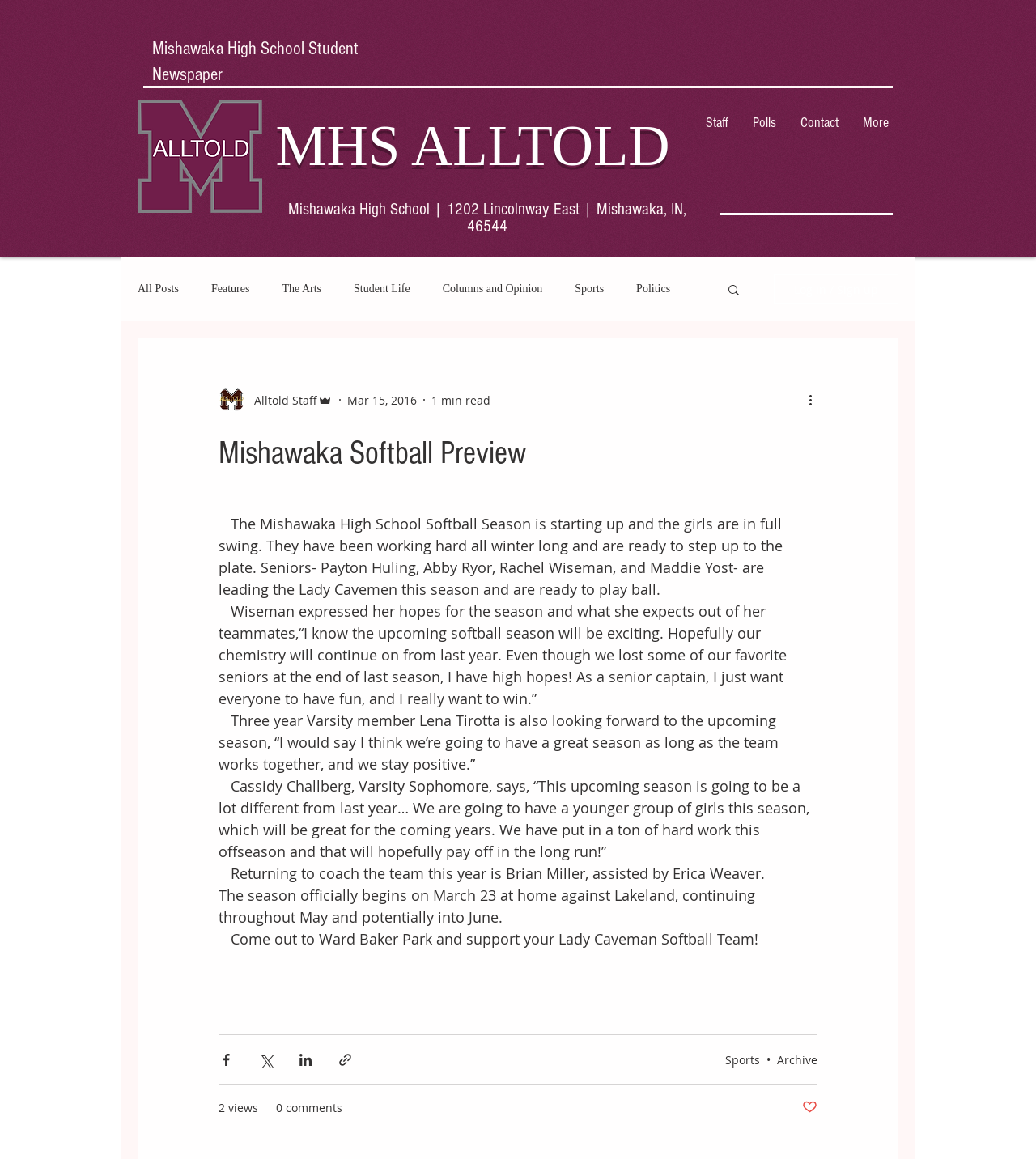What is the name of the high school?
Use the screenshot to answer the question with a single word or phrase.

Mishawaka High School